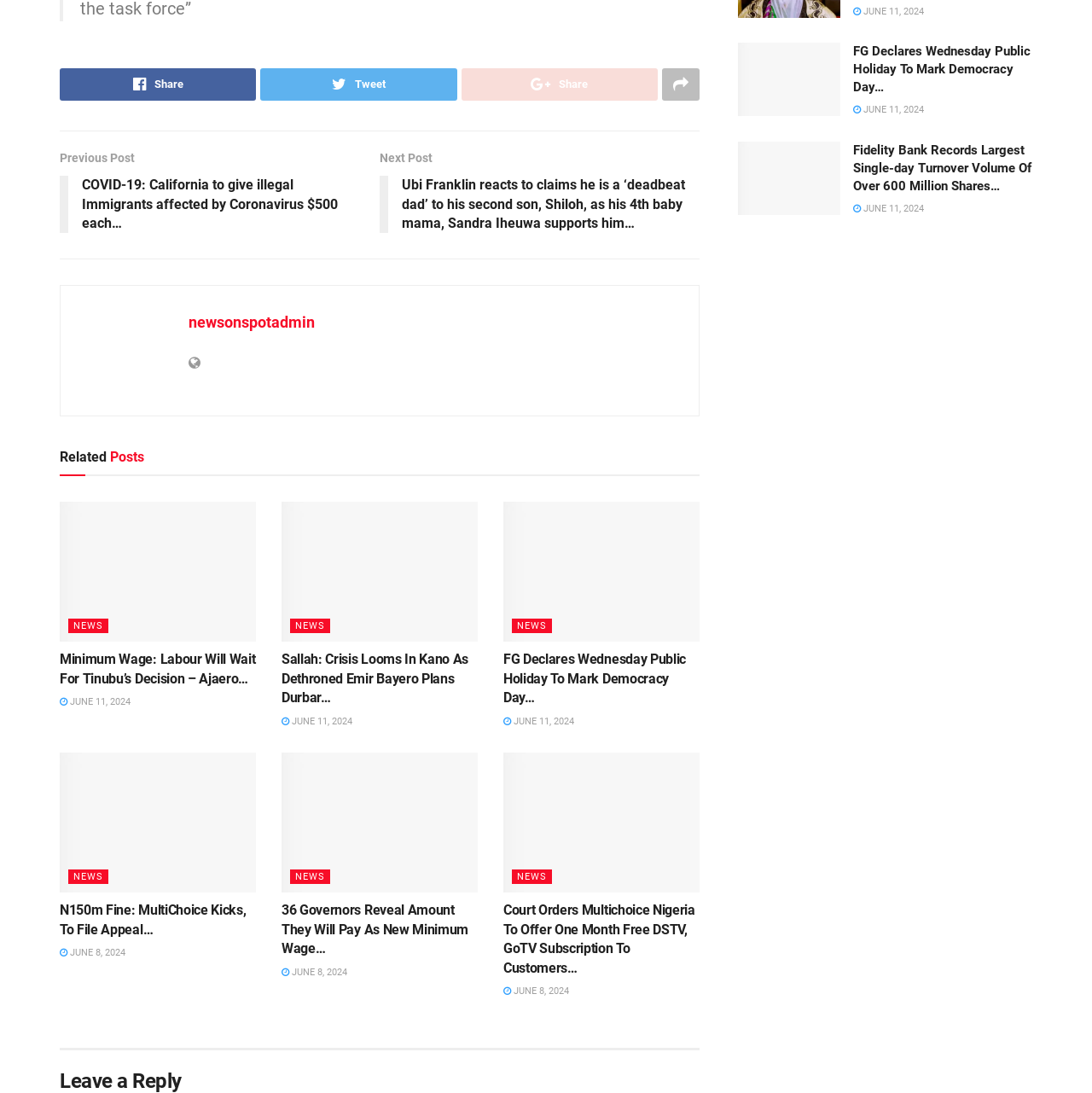What is the date of the third article?
Respond with a short answer, either a single word or a phrase, based on the image.

JUNE 11, 2024